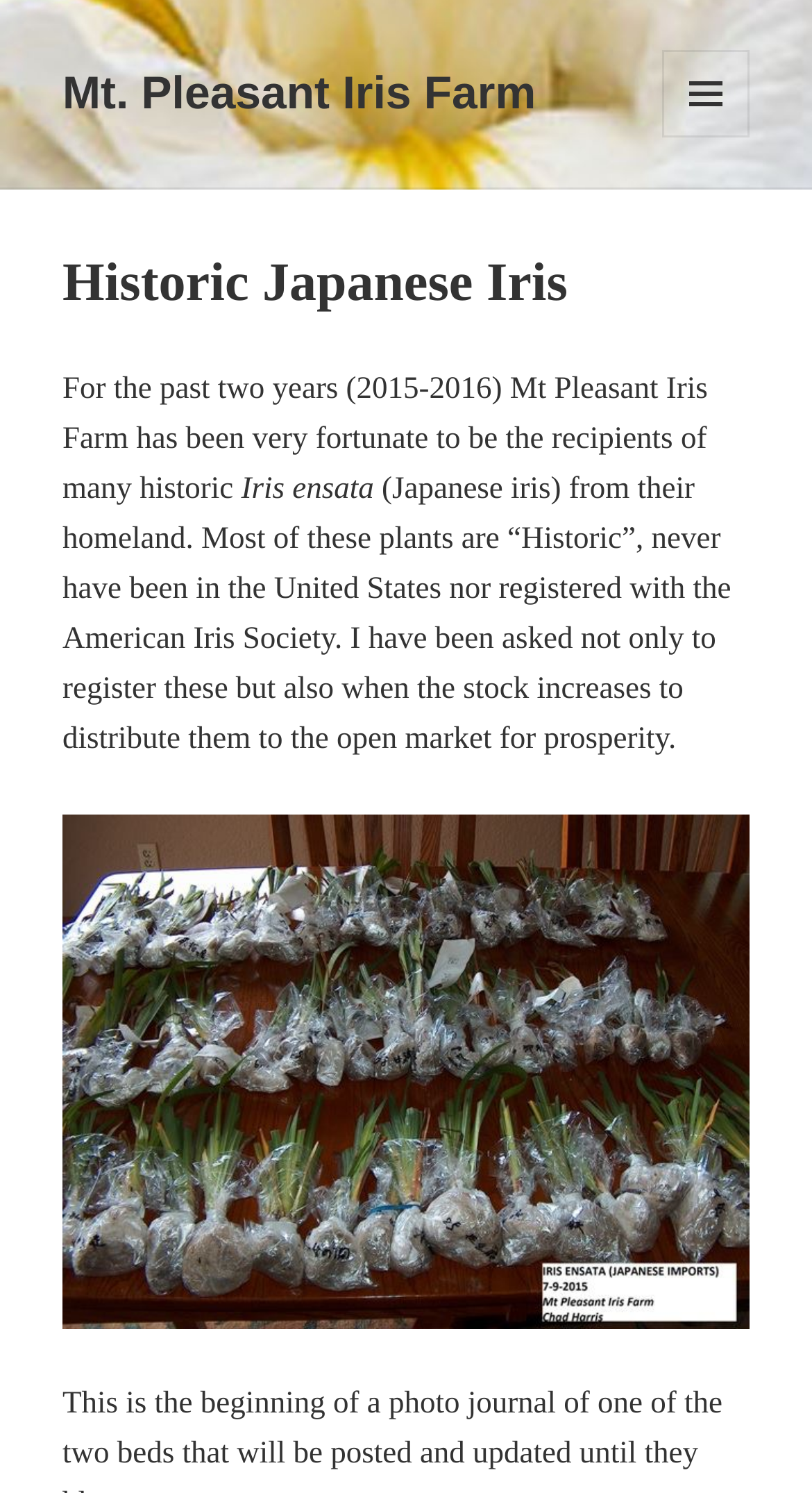Determine the main headline from the webpage and extract its text.

Historic Japanese Iris